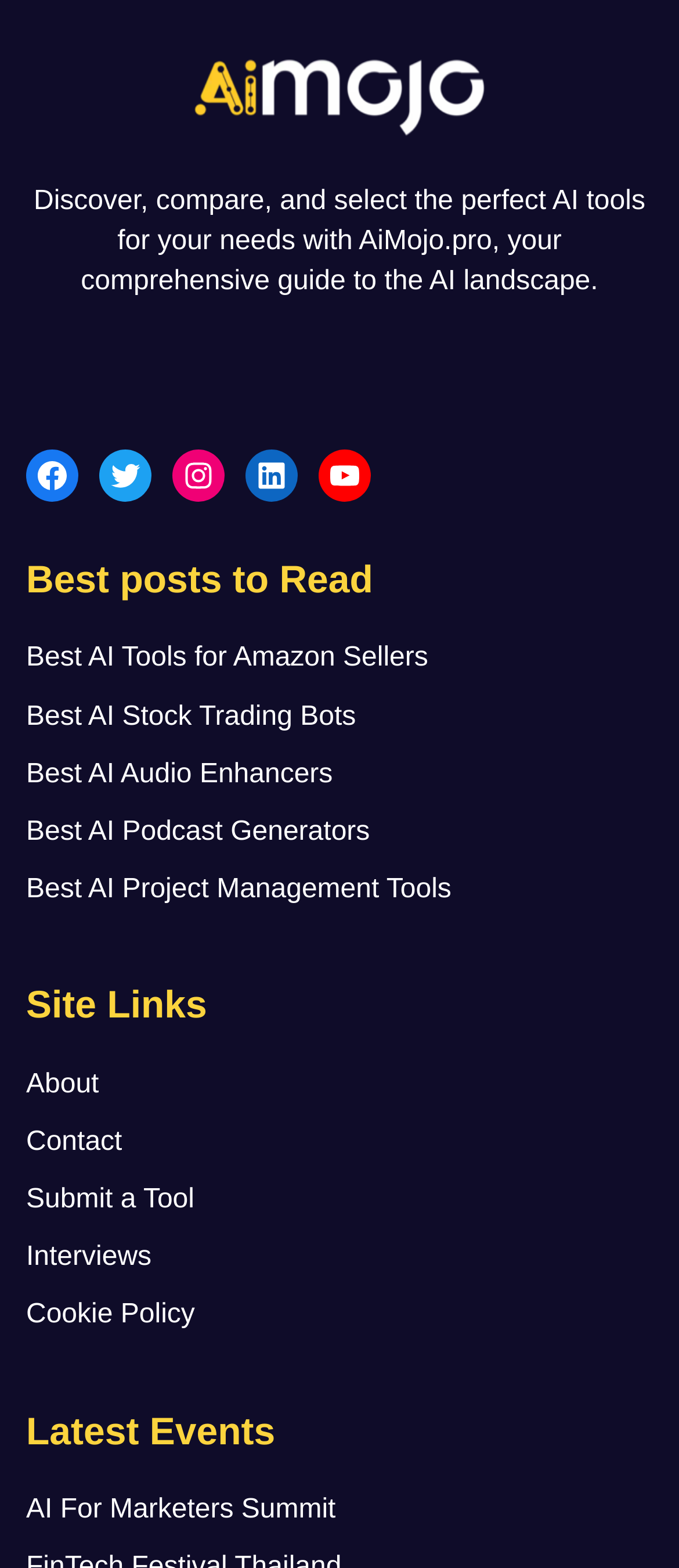Answer this question in one word or a short phrase: What is the category of the 'Best AI Tools for Amazon Sellers' link?

Best posts to Read